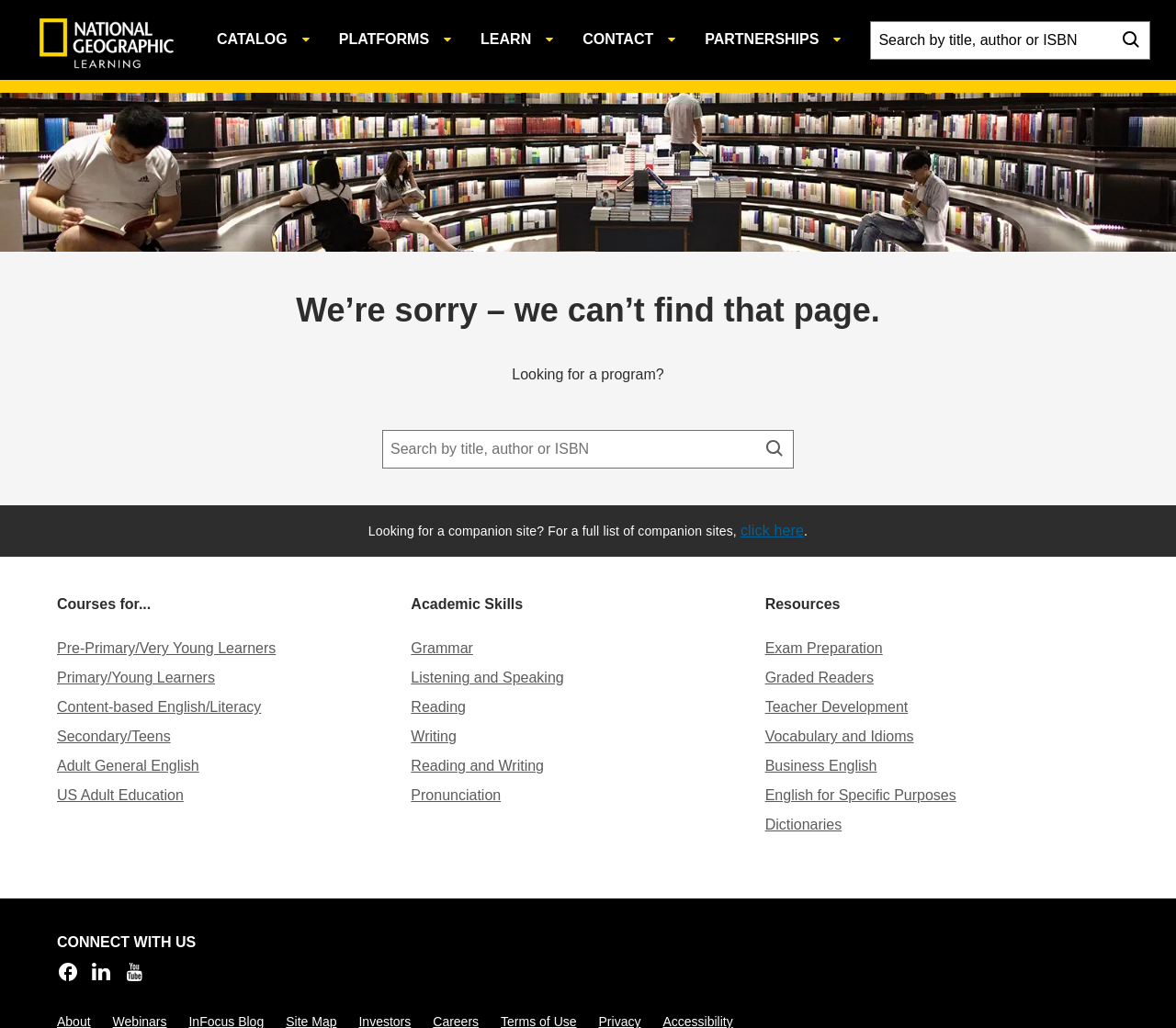Answer the question below with a single word or a brief phrase: 
What is the logo of this website?

National Geographic Learning